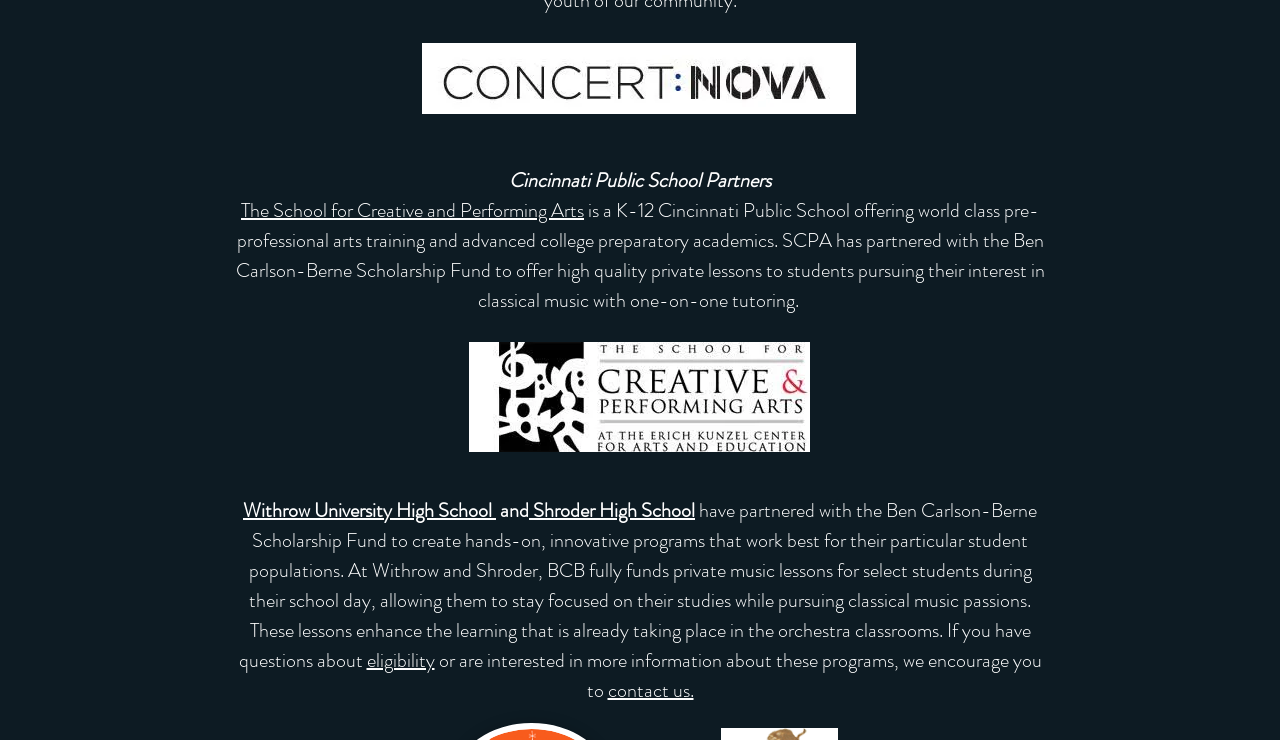Extract the bounding box coordinates for the UI element described as: "Shroder High School".

[0.413, 0.67, 0.543, 0.709]